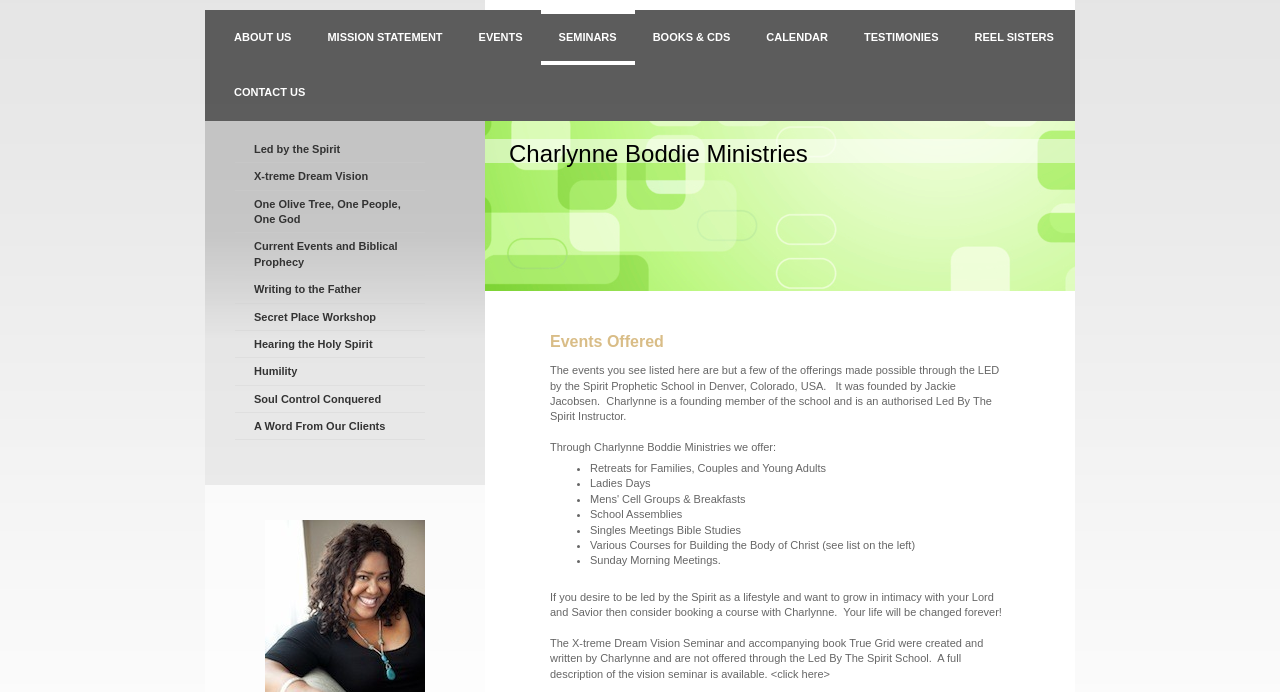How many links are in the top navigation menu?
Can you give a detailed and elaborate answer to the question?

I counted the number of links in the top navigation menu, which are ABOUT US, MISSION STATEMENT, EVENTS, SEMINARS, BOOKS & CDS, CALENDAR, TESTIMONIES, and REEL SISTERS. There are 8 links in total.